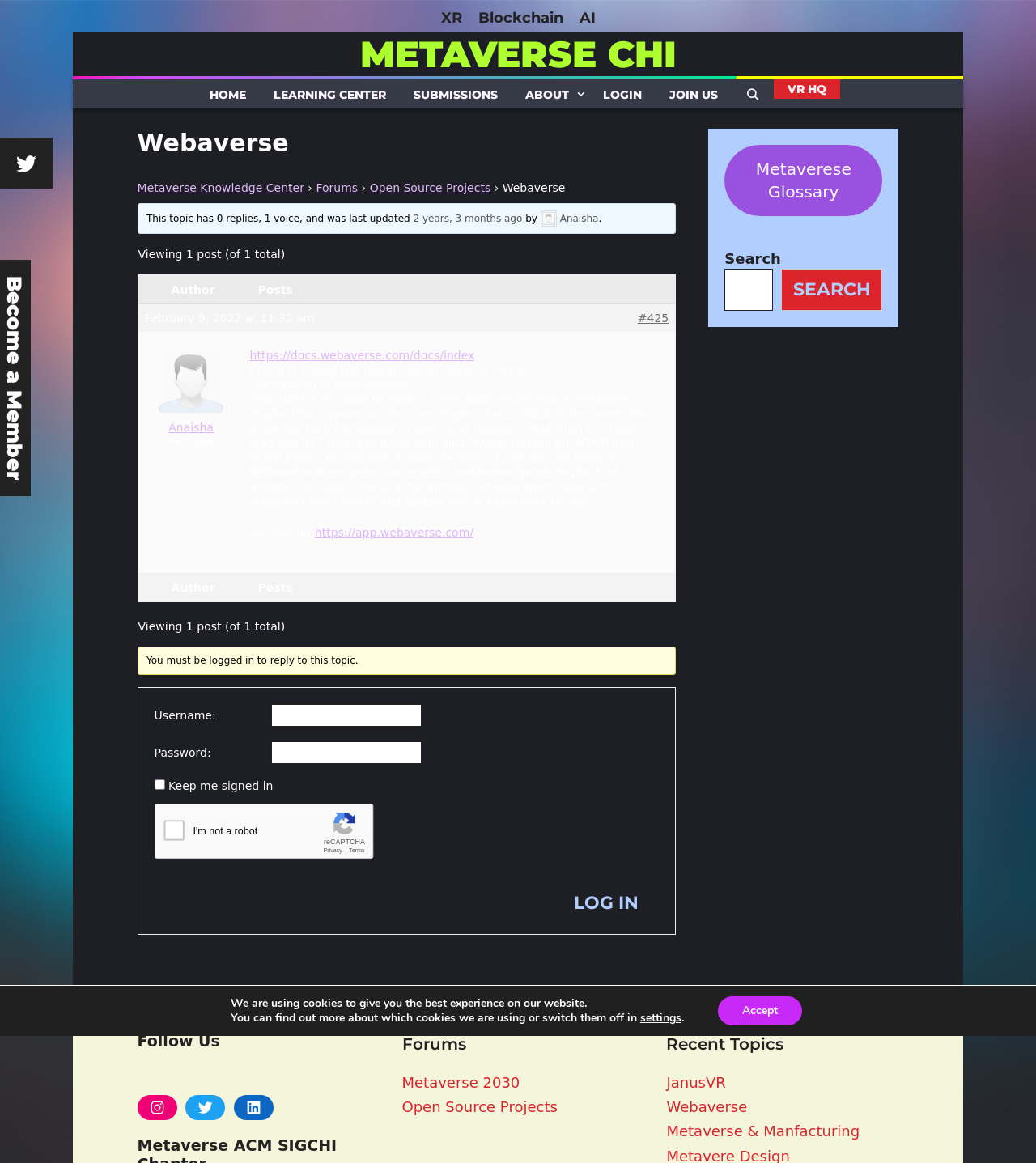Find the bounding box coordinates for the HTML element described as: "Join Us". The coordinates should consist of four float values between 0 and 1, i.e., [left, top, right, bottom].

[0.633, 0.073, 0.706, 0.09]